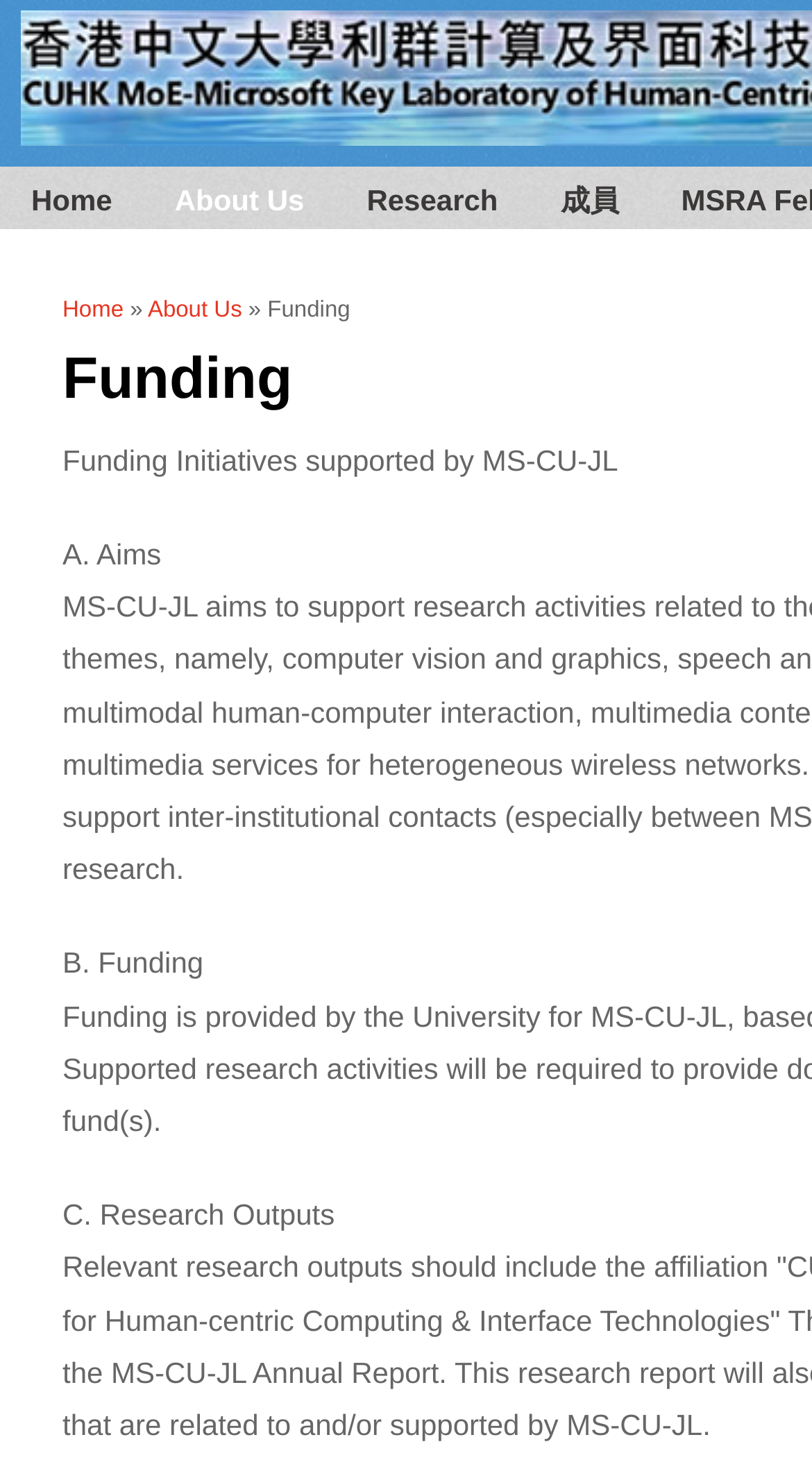Generate a thorough caption that explains the contents of the webpage.

The webpage is about funding initiatives supported by MS-CU-JL, a research laboratory. At the top, there is a navigation menu with four links: "Home", "About Us", "Research", and "成員" (which means "Members" in Chinese). 

Below the navigation menu, there is a "You are here" section, which indicates the current page location. This section contains three links: "Home", "About Us", and the current page "Funding". 

The main content of the webpage is divided into three sections: "A. Aims", "B. Funding", and "C. Research Outputs". The "A. Aims" section is located at the top, which describes the research themes supported by MS-CU-JL, including computer vision and graphics, and speech and natural language processing. 

The "B. Funding" section is located below the "A. Aims" section, and the "C. Research Outputs" section is located at the bottom of the page.